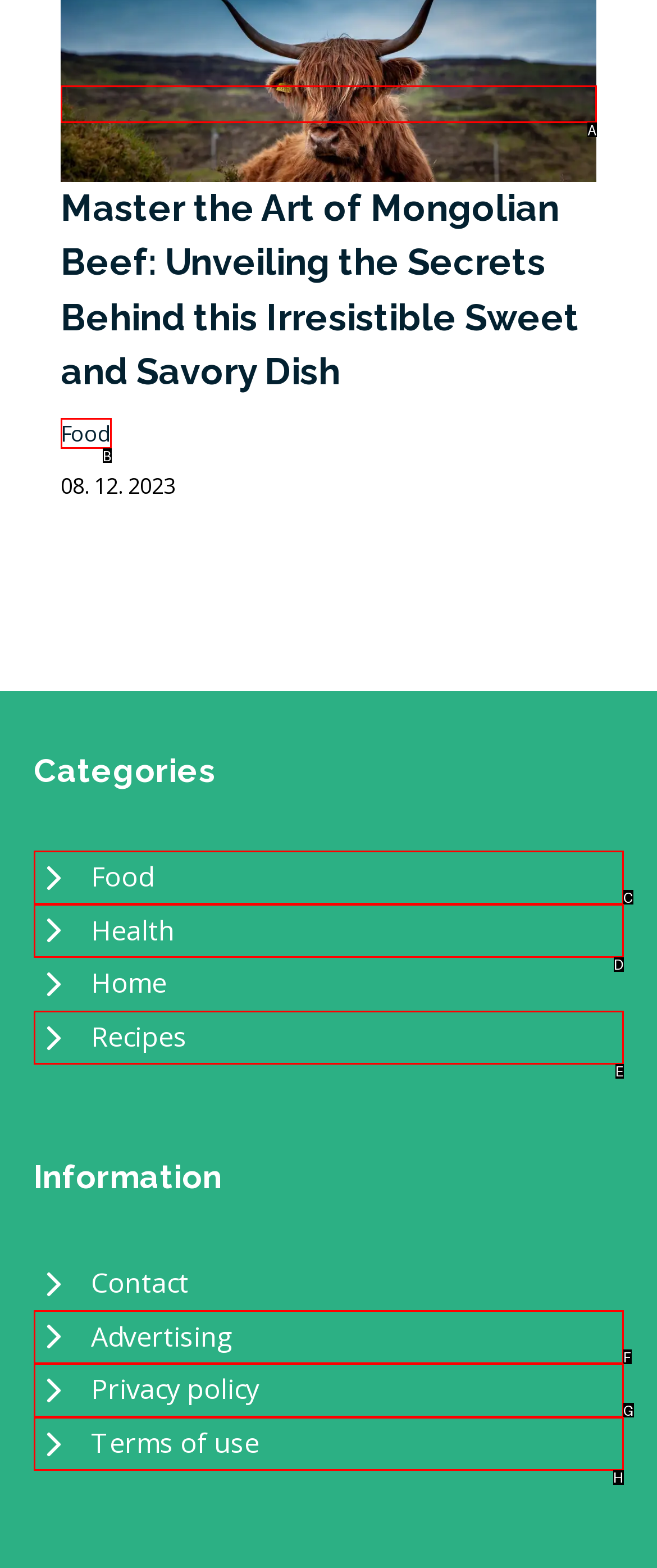Choose the option that matches the following description: Privacy policy
Reply with the letter of the selected option directly.

G